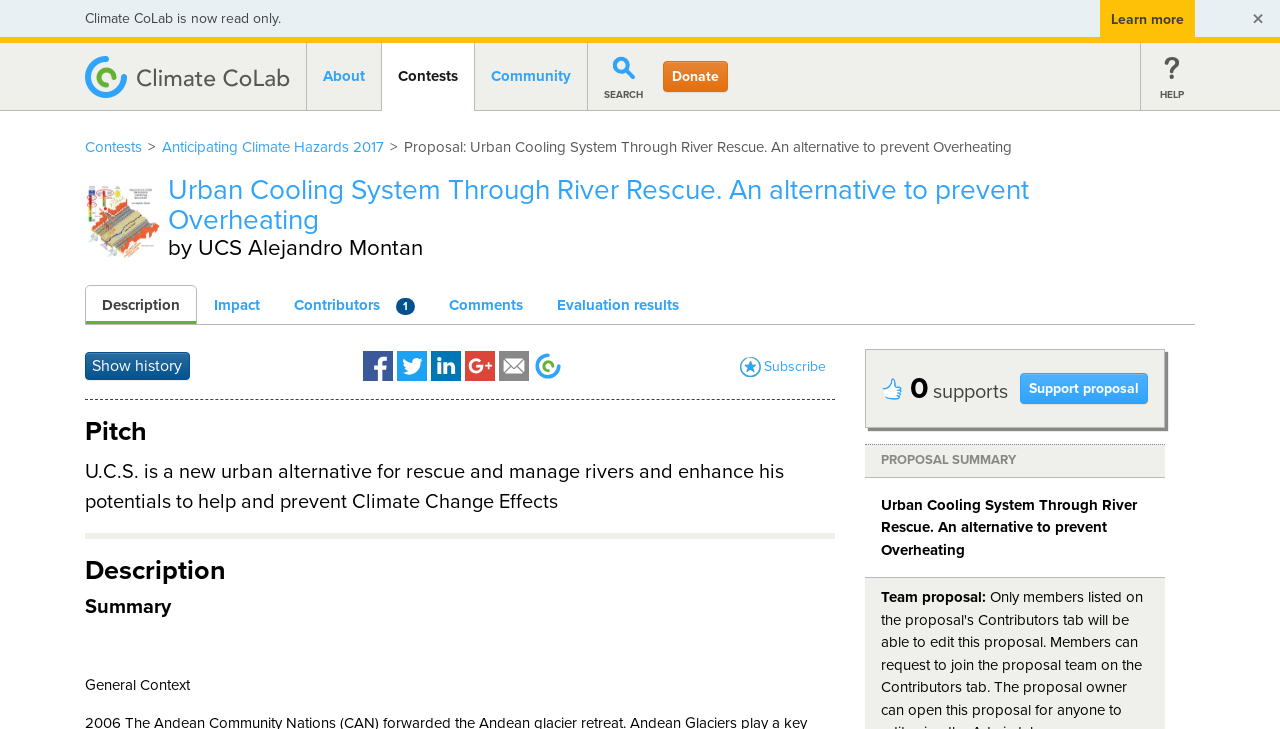Describe the webpage meticulously, covering all significant aspects.

This webpage is about a proposal called "Urban Cooling System Through River Rescue" which aims to prevent overheating and mitigate climate change effects. At the top, there is a notification stating that "Climate CoLab is now read only." Below this, there is a link to "Learn more" and a button to "Remind me later" on the right side. 

On the left side, there is a navigation menu with links to "Climate CoLab", "About", "Contests", "Community", "SEARCH", and "Donate". Below this, there is a breadcrumb navigation with links to "Contests" and "Anticipating Climate Hazards 2017". 

To the right of the breadcrumb navigation, there is a proposal image and a heading with the proposal title. Below this, there are links to "Description", "Impact", "Contributors 1", "Comments", and "Evaluation results". 

Further down, there is a button to "Show history" and a section to share the proposal via social media platforms such as Facebook, Twitter, LinkedIn, Google, and email. 

Below this, there is a separator line, followed by a heading "Pitch" and a paragraph describing the proposal. The description states that U.C.S. is a new urban alternative for rescuing and managing rivers to enhance their potential to help prevent climate change effects. 

Next, there is another separator line, followed by a heading "Description" and a summary of the proposal. Below this, there is a section with a thumbs up image and a button to "Support proposal". Finally, there is a heading "PROPOSAL SUMMARY" and a summary of the proposal.